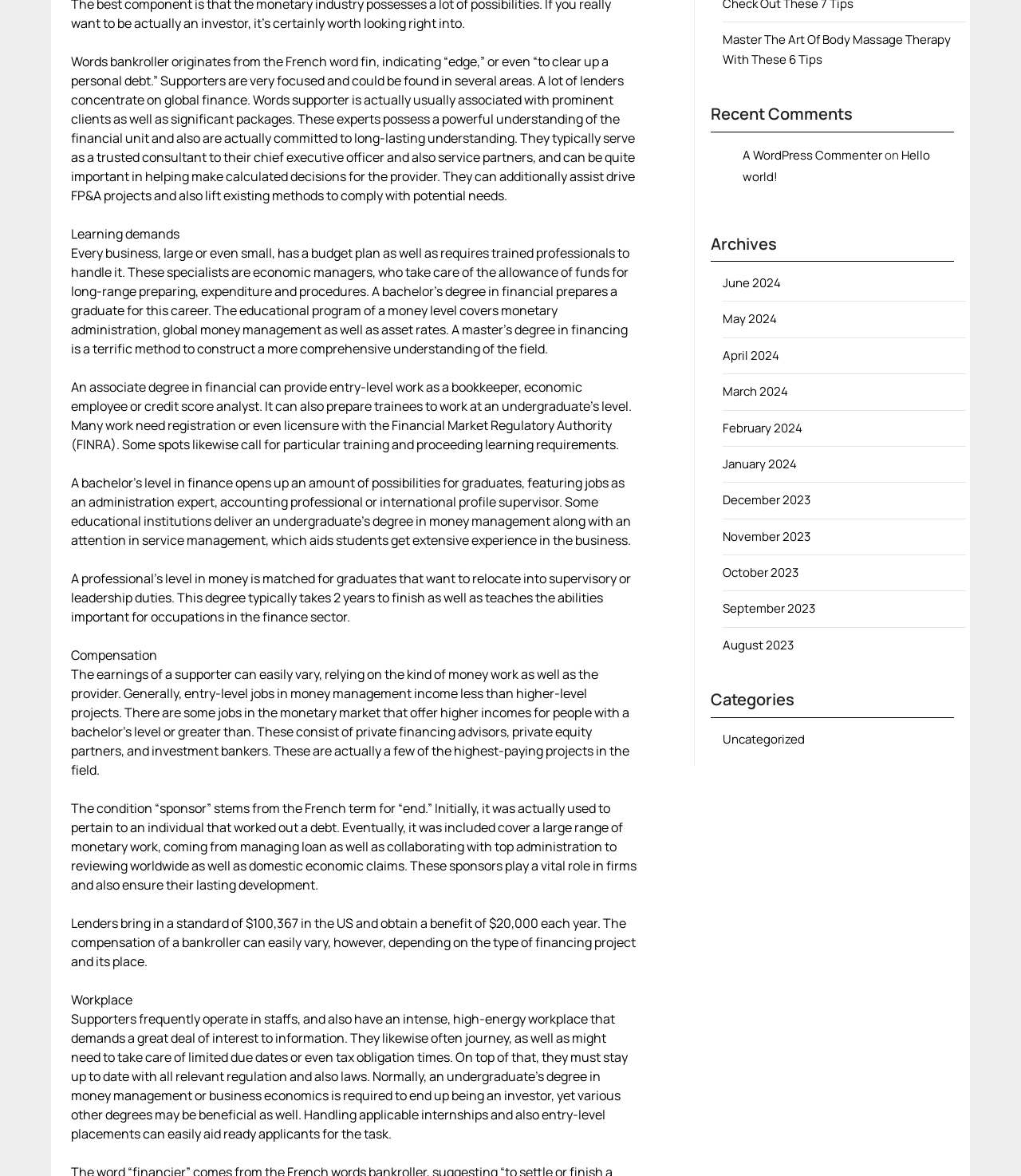Based on the element description "May 2024", predict the bounding box coordinates of the UI element.

[0.708, 0.264, 0.761, 0.278]